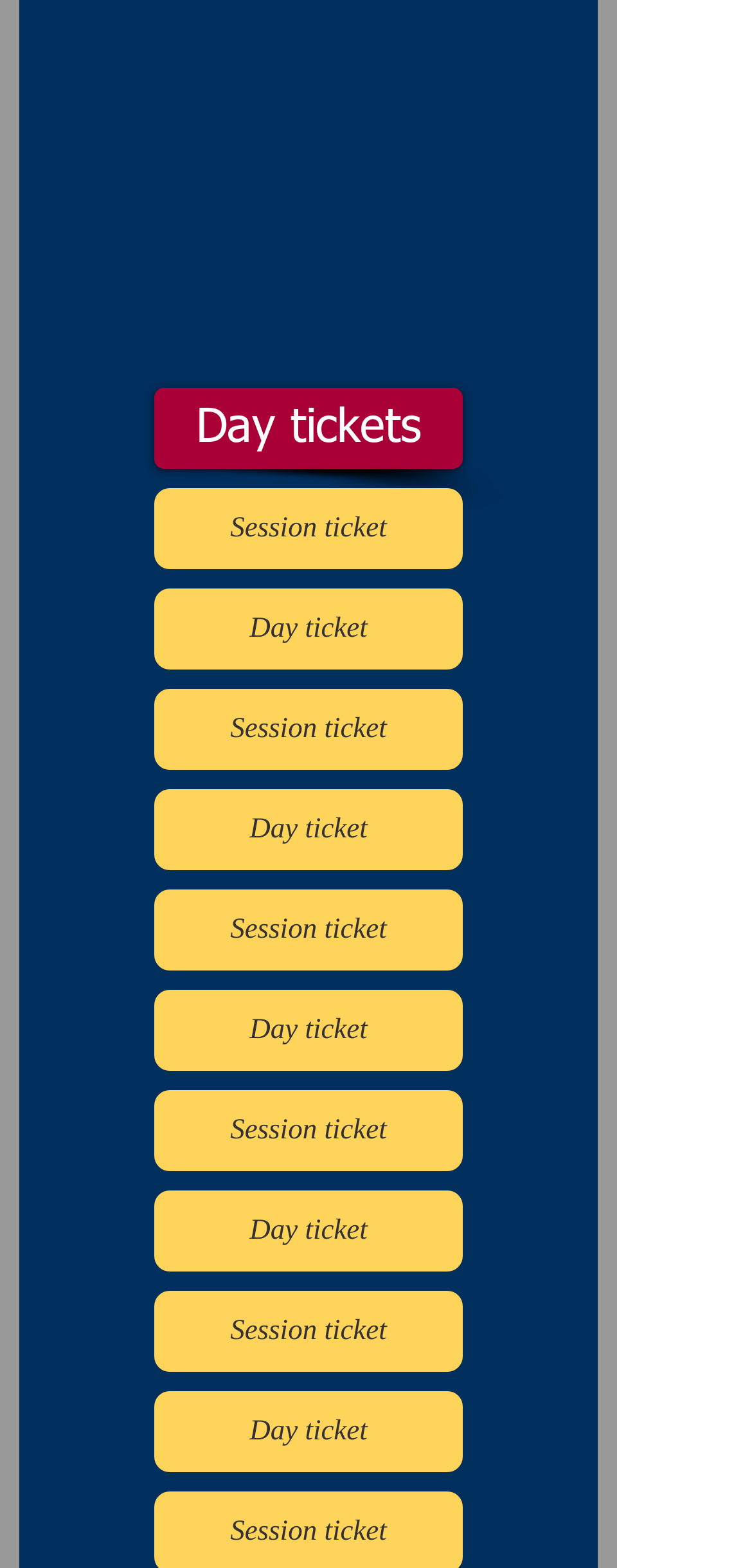Show the bounding box coordinates for the element that needs to be clicked to execute the following instruction: "Click on Day tickets". Provide the coordinates in the form of four float numbers between 0 and 1, i.e., [left, top, right, bottom].

[0.205, 0.247, 0.615, 0.299]